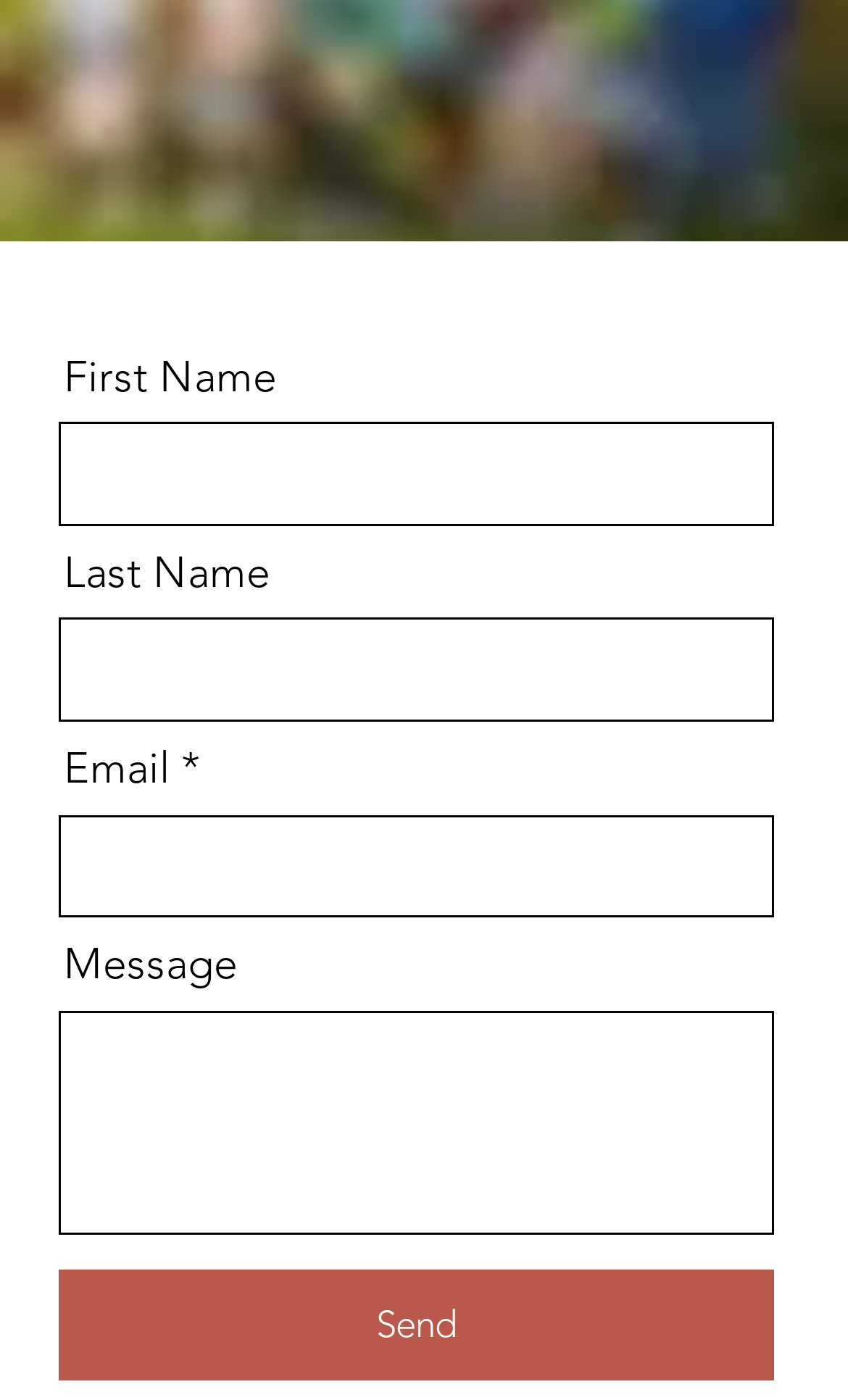Please determine the bounding box coordinates of the element's region to click for the following instruction: "Visit Bardney Manor Walled Gardens".

[0.049, 0.558, 0.771, 0.598]